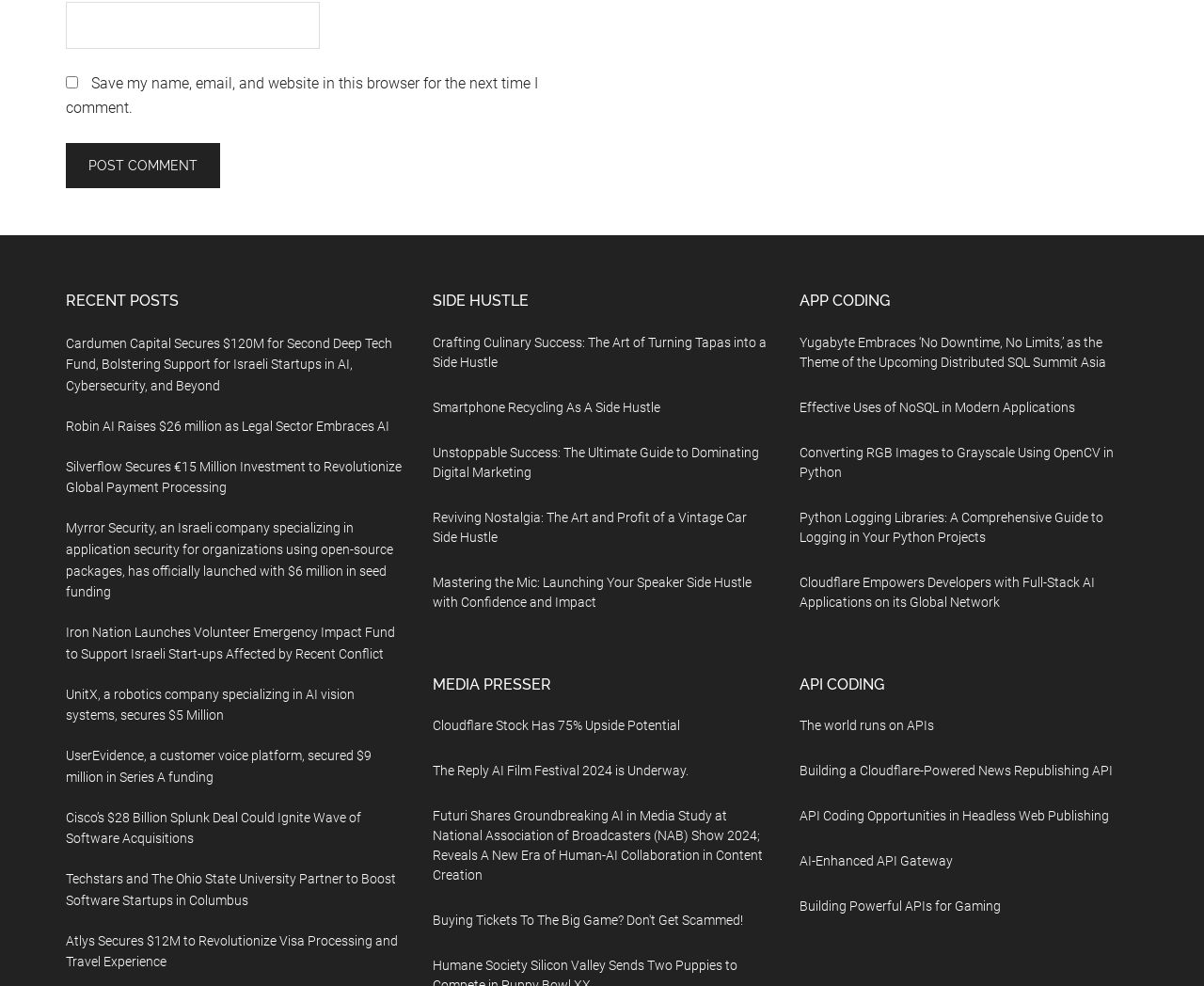Provide the bounding box coordinates for the UI element that is described as: "parent_node: Website name="url"".

[0.055, 0.002, 0.266, 0.05]